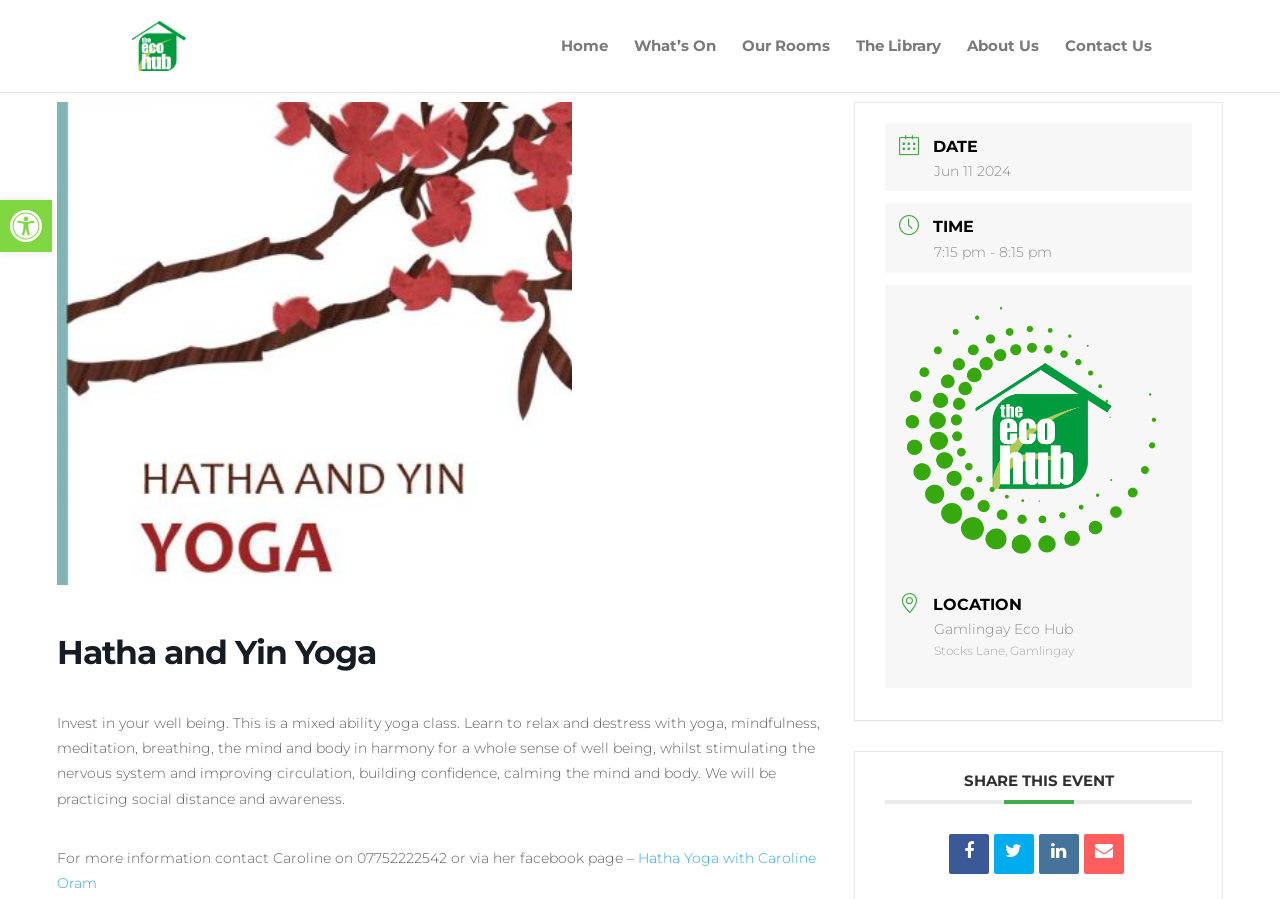Please provide a comprehensive answer to the question below using the information from the image: What is the date of the yoga class?

I can see that the 'DATE' heading is present on the webpage, and under it, the description list detail mentions 'Jun 11 2024'. Therefore, I can conclude that the date of the yoga class is Jun 11 2024.